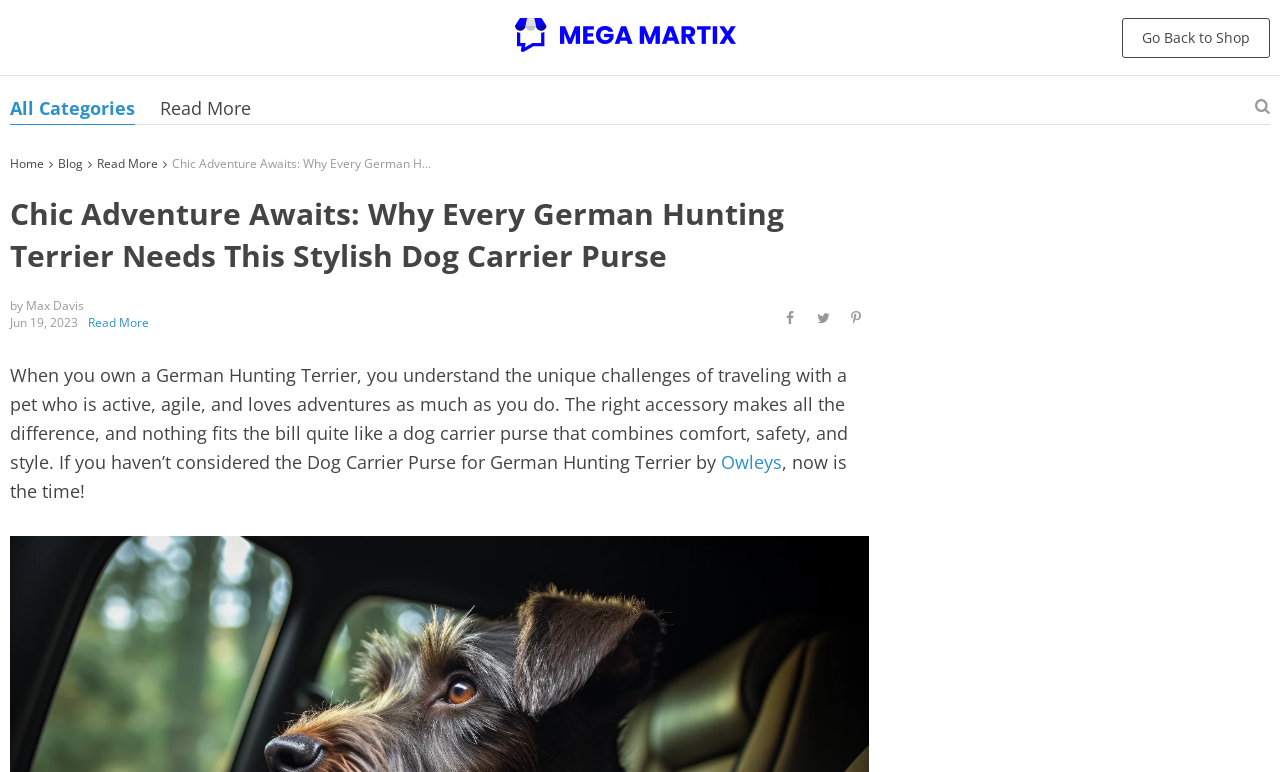Find and generate the main title of the webpage.

Chic Adventure Awaits: Why Every German Hunting Terrier Needs This Stylish Dog Carrier Purse